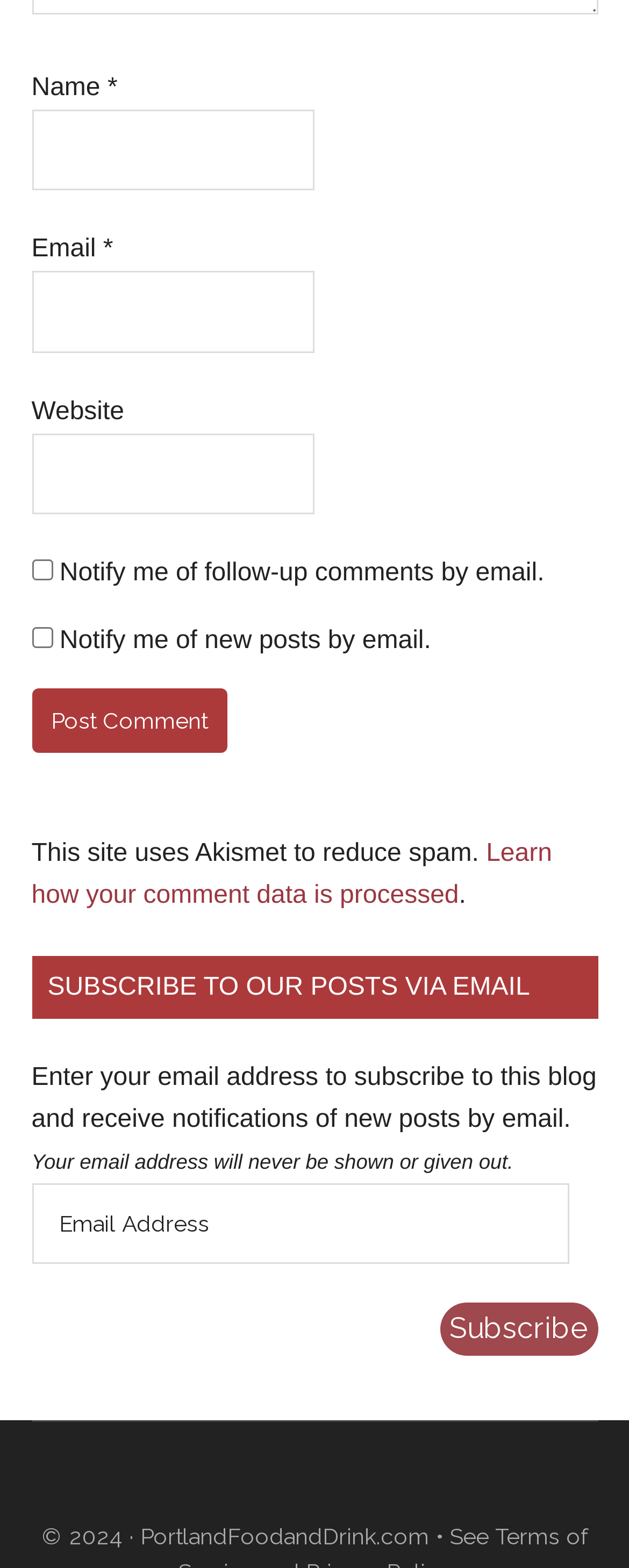Find the bounding box coordinates of the area that needs to be clicked in order to achieve the following instruction: "Click the Post Comment button". The coordinates should be specified as four float numbers between 0 and 1, i.e., [left, top, right, bottom].

[0.05, 0.439, 0.36, 0.48]